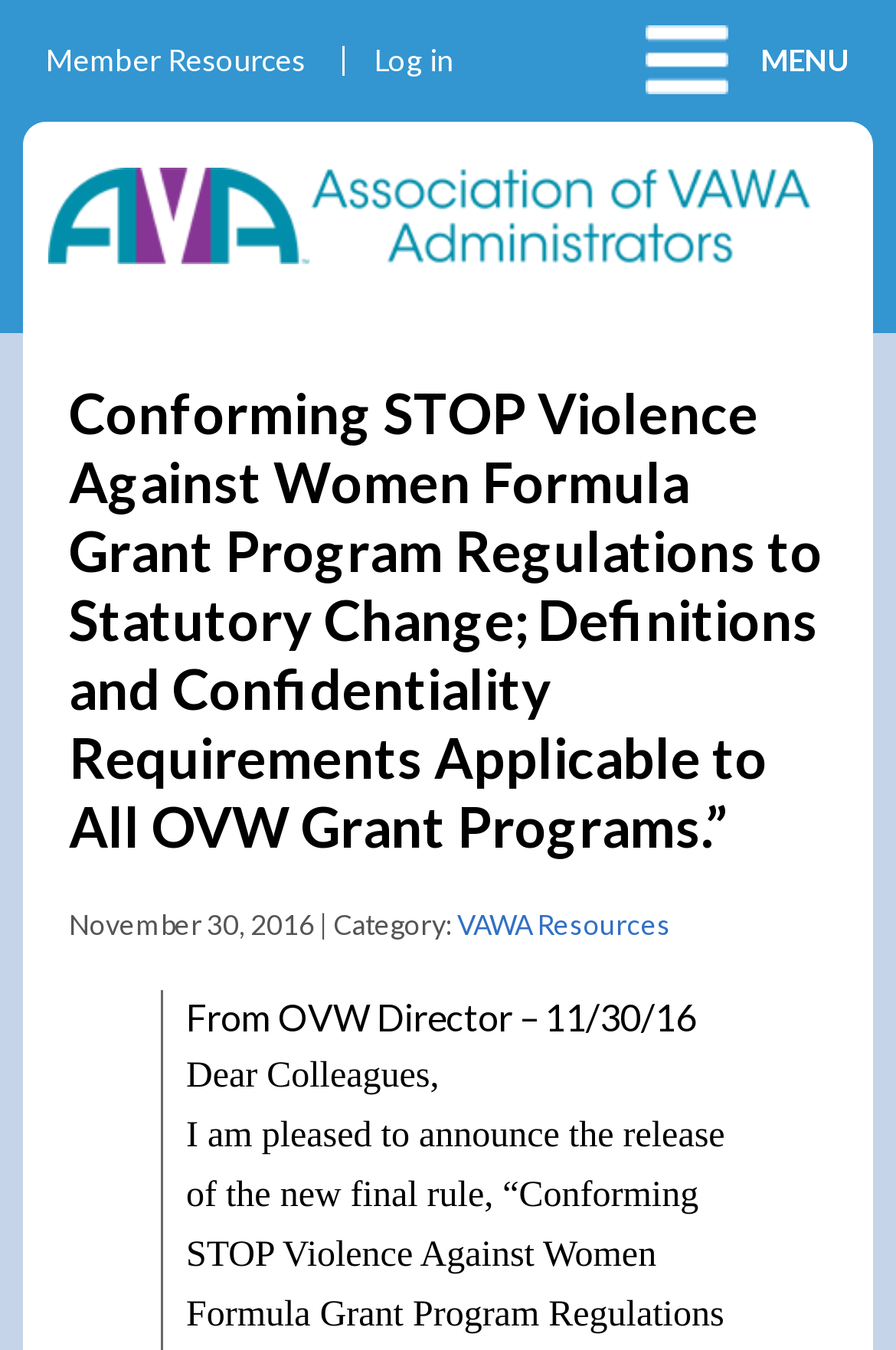Extract the text of the main heading from the webpage.

Conforming STOP Violence Against Women Formula Grant Program Regulations to Statutory Change; Definitions and Confidentiality Requirements Applicable to All OVW Grant Programs.”